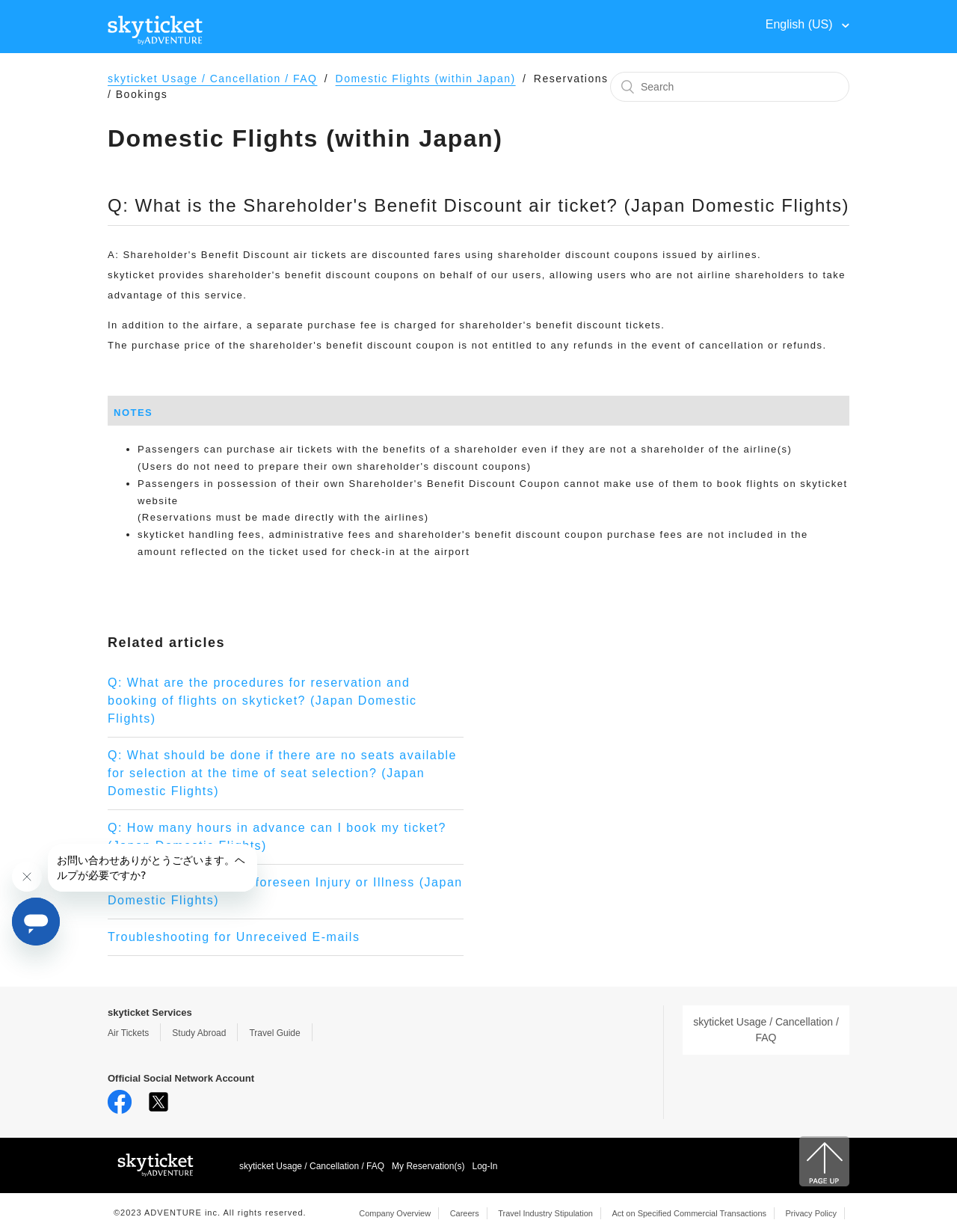Describe all the key features of the webpage in detail.

This webpage is about skyticket's Shareholder's Benefit Discount air tickets, specifically for Japan Domestic Flights. At the top, there is a link to the Help Center home page, accompanied by an image, and a button to switch to English (US) language. Below that, there is a main section with a list of links to related topics, including Domestic Flights, Reservations, and Bookings.

The main content of the page is an article that answers the question "What is the Shareholder's Benefit Discount air ticket?" The article explains that skyticket provides shareholder's benefit discount coupons on behalf of users, allowing non-shareholders to take advantage of this service. It also notes that a separate purchase fee is charged for shareholder's benefit discount tickets, and that the purchase price is non-refundable in case of cancellation or refunds.

The article is divided into sections, with headings and bullet points. There is a section on "NOTES" that lists several points, including that passengers can purchase air tickets with shareholder benefits even if they are not a shareholder, and that reservations must be made directly with the airlines.

Below the article, there are links to related articles, including topics on reservation and booking procedures, seat selection, and cancellation policies.

On the right side of the page, there is a search box, and below that, a section with links to skyticket services, including Air Tickets, Study Abroad, and Travel Guide. There are also links to official social network accounts, including Facebook and Twitter.

At the bottom of the page, there are links to the skyticket Usage / Cancellation / FAQ page, as well as links to My Reservation(s), Log-In, and other pages. There is also a copyright notice and a layout table with links to company information, careers, and policies.

Throughout the page, there are several images, including icons and logos, as well as iframes with messages and buttons.